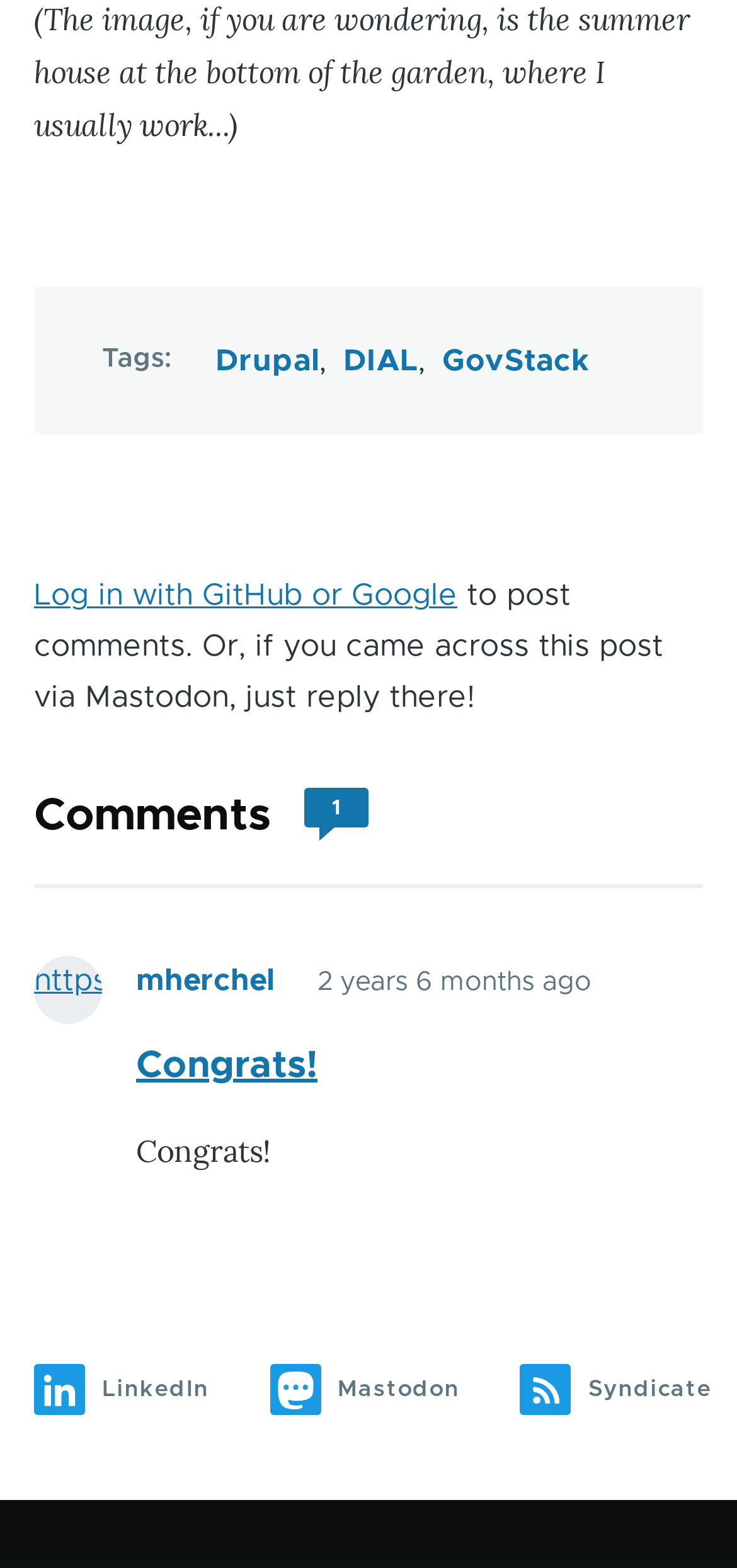How long ago was the comment posted?
Could you please answer the question thoroughly and with as much detail as possible?

I looked at the article section and found the comment, which has a timestamp '2 years 6 months ago'. Therefore, the comment was posted 2 years 6 months ago.